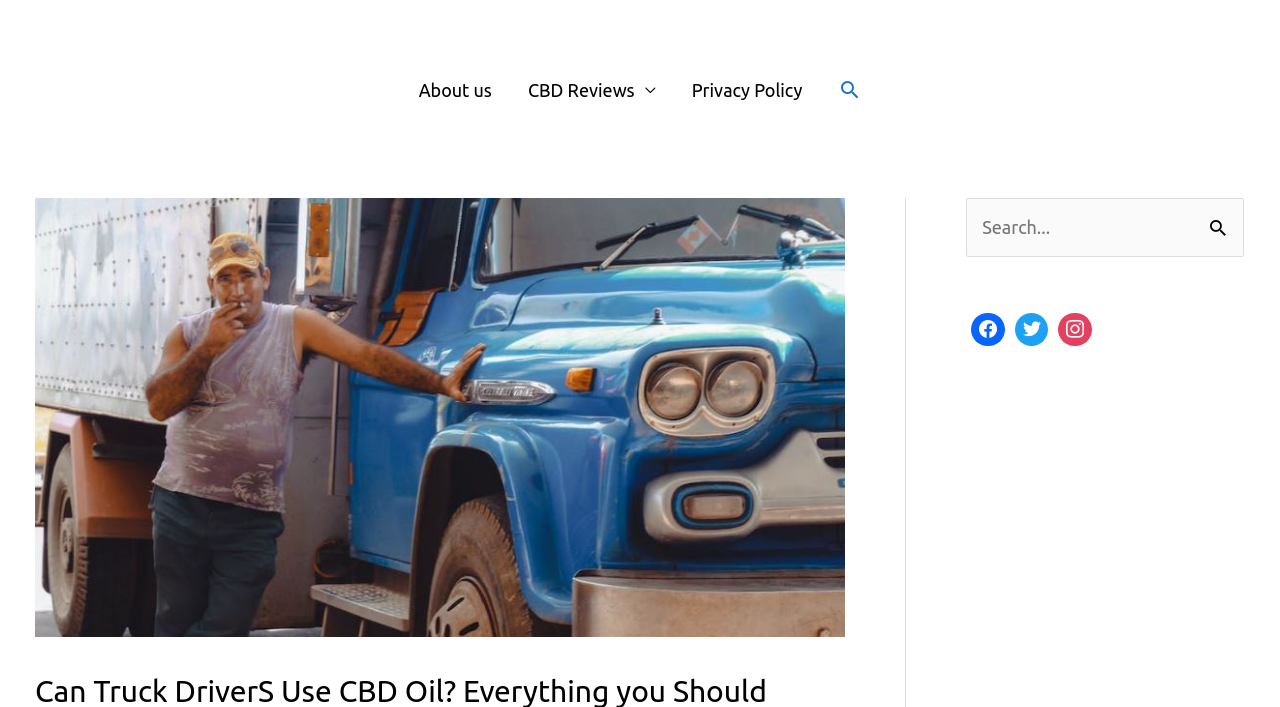Find the bounding box coordinates of the element's region that should be clicked in order to follow the given instruction: "Click on Search icon". The coordinates should consist of four float numbers between 0 and 1, i.e., [left, top, right, bottom].

[0.655, 0.111, 0.673, 0.144]